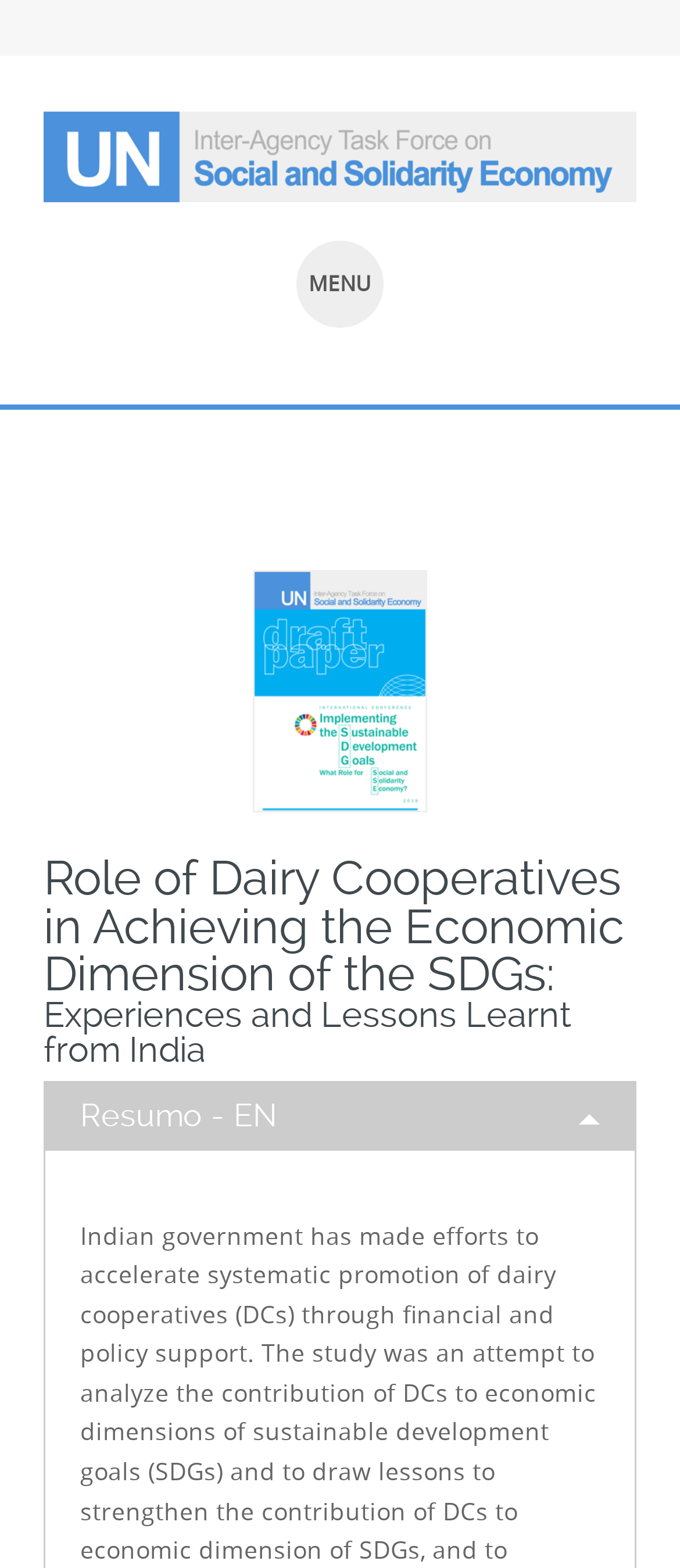How many headings are there on the webpage?
Please provide a single word or phrase answer based on the image.

3